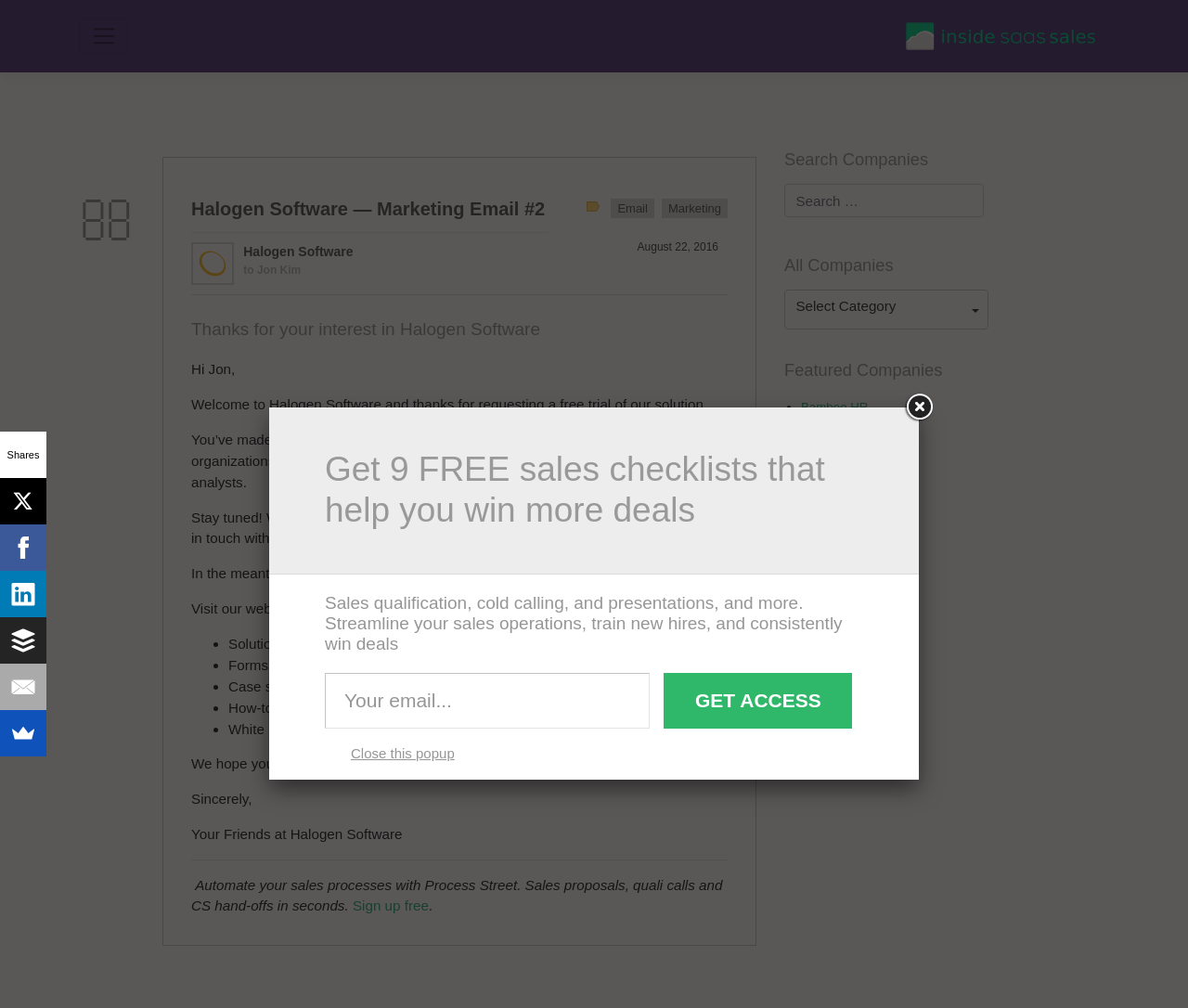Answer the following query concisely with a single word or phrase:
What is the link text of the first link in the 'Featured Companies' section?

Bamboo HR